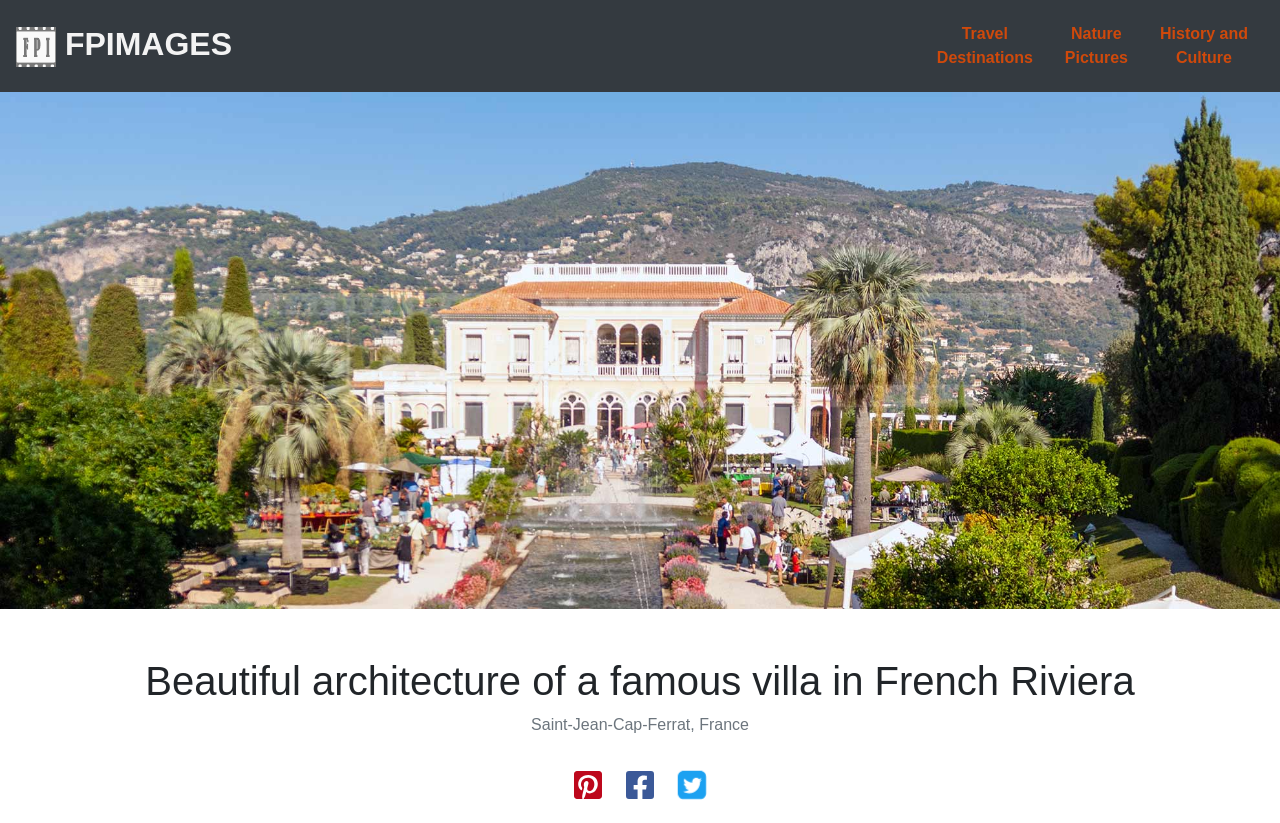Give a detailed account of the webpage, highlighting key information.

This webpage is about the Villa Ephrussi de Rothschild, a famous villa in the French Riviera. At the top left, there is a link to "Fpimages travel photo blog" accompanied by a small image. On the top right, there are three links: "Travel Destinations", "Nature Pictures", and "History and Culture", arranged horizontally.

Below these links, there is a large image that takes up the full width of the page, showcasing the villa's front view and a fountain. This image dominates the center of the page.

Further down, there is a heading that reads "Beautiful architecture of a famous villa in French Riviera". Below this heading, there is a line of text that indicates the villa's location, "Saint-Jean-Cap-Ferrat, France".

At the very bottom of the page, there are three social media sharing buttons: "Share on Pinterest", "Share on Facebook", and "Share on Twitter", each accompanied by a small icon. These buttons are aligned horizontally and are positioned near the bottom right corner of the page.